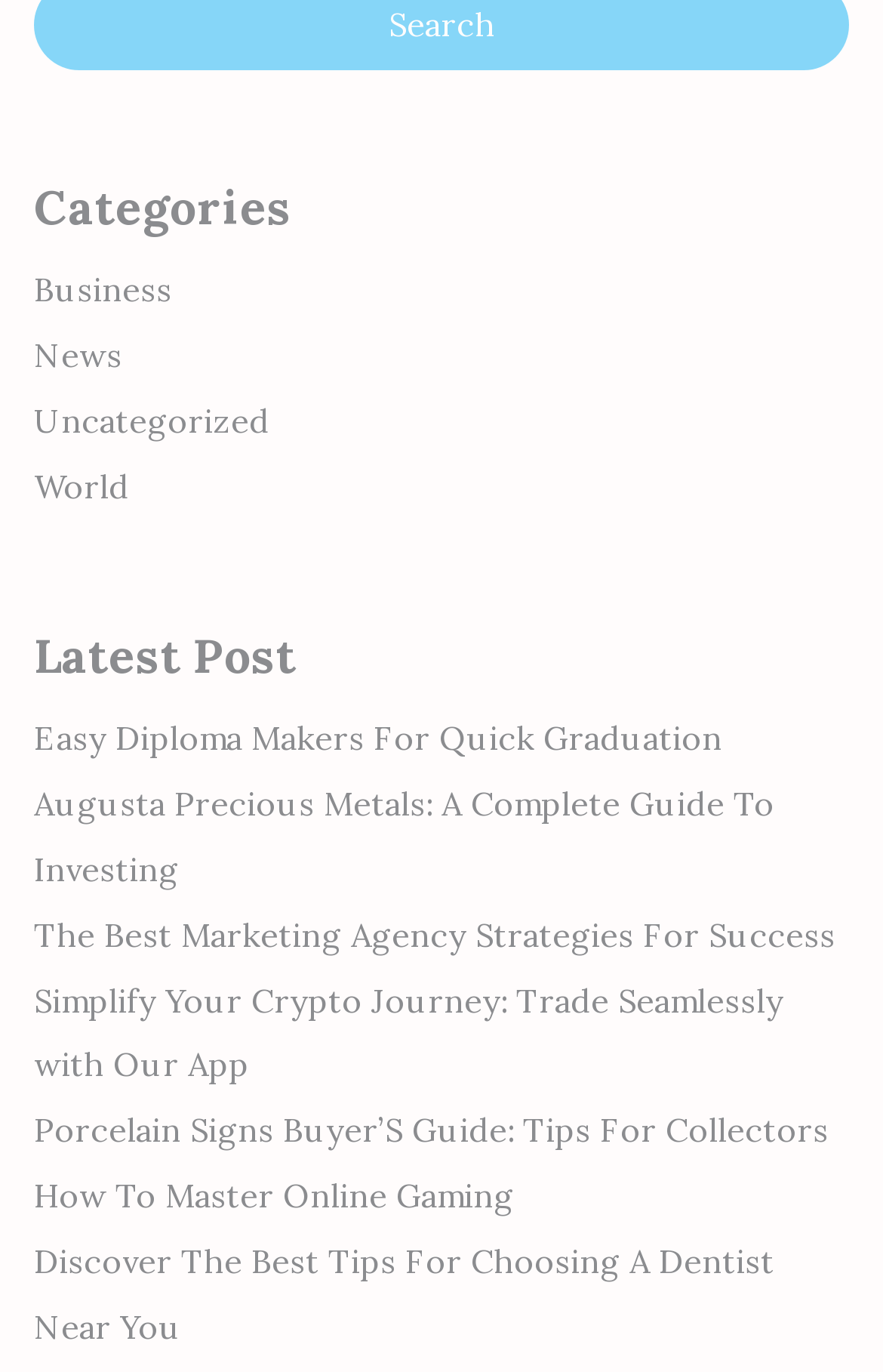What is the topic of the second latest post?
Using the screenshot, give a one-word or short phrase answer.

Investing